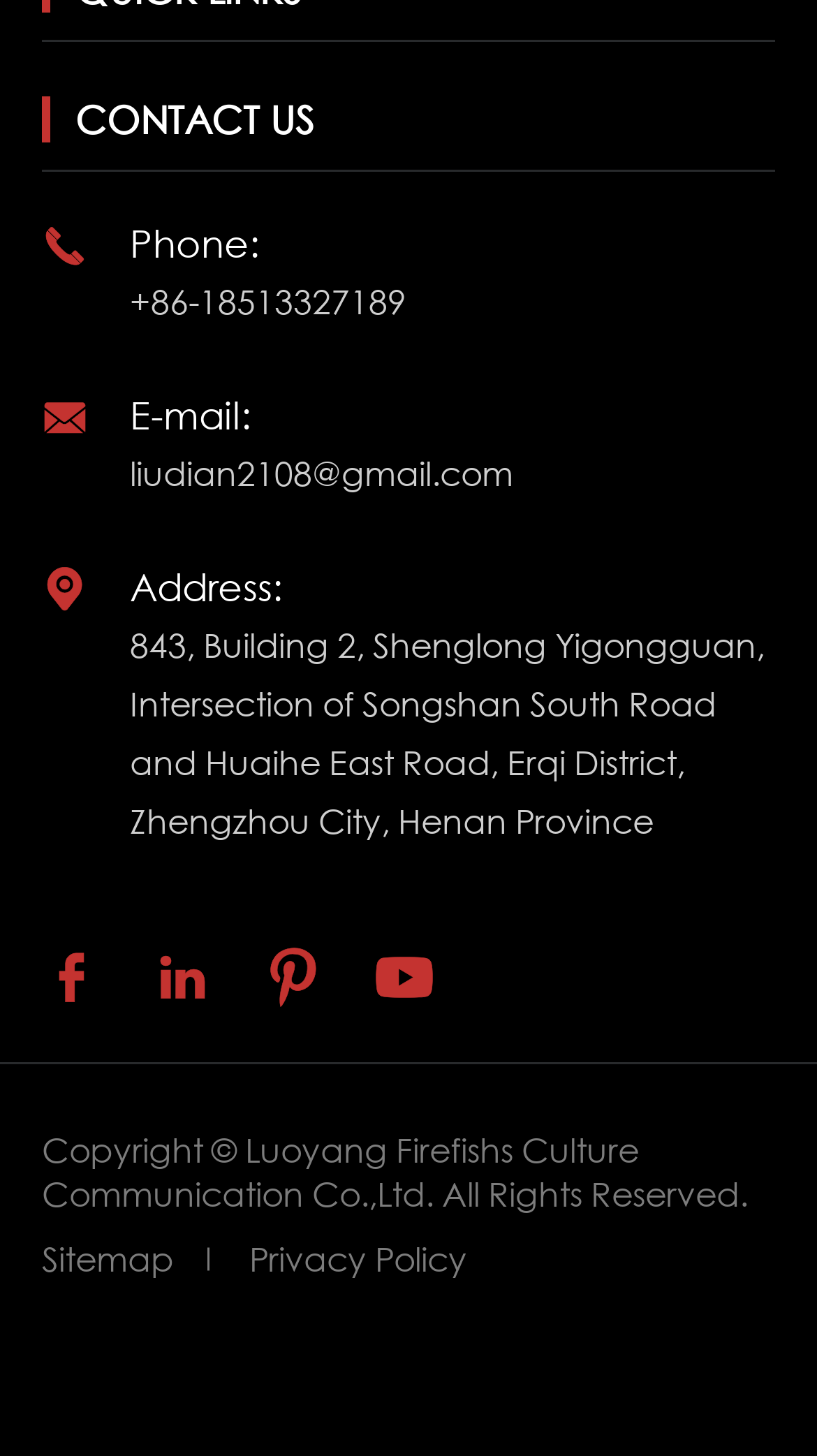Specify the bounding box coordinates of the area that needs to be clicked to achieve the following instruction: "Contact us".

[0.051, 0.066, 0.385, 0.098]